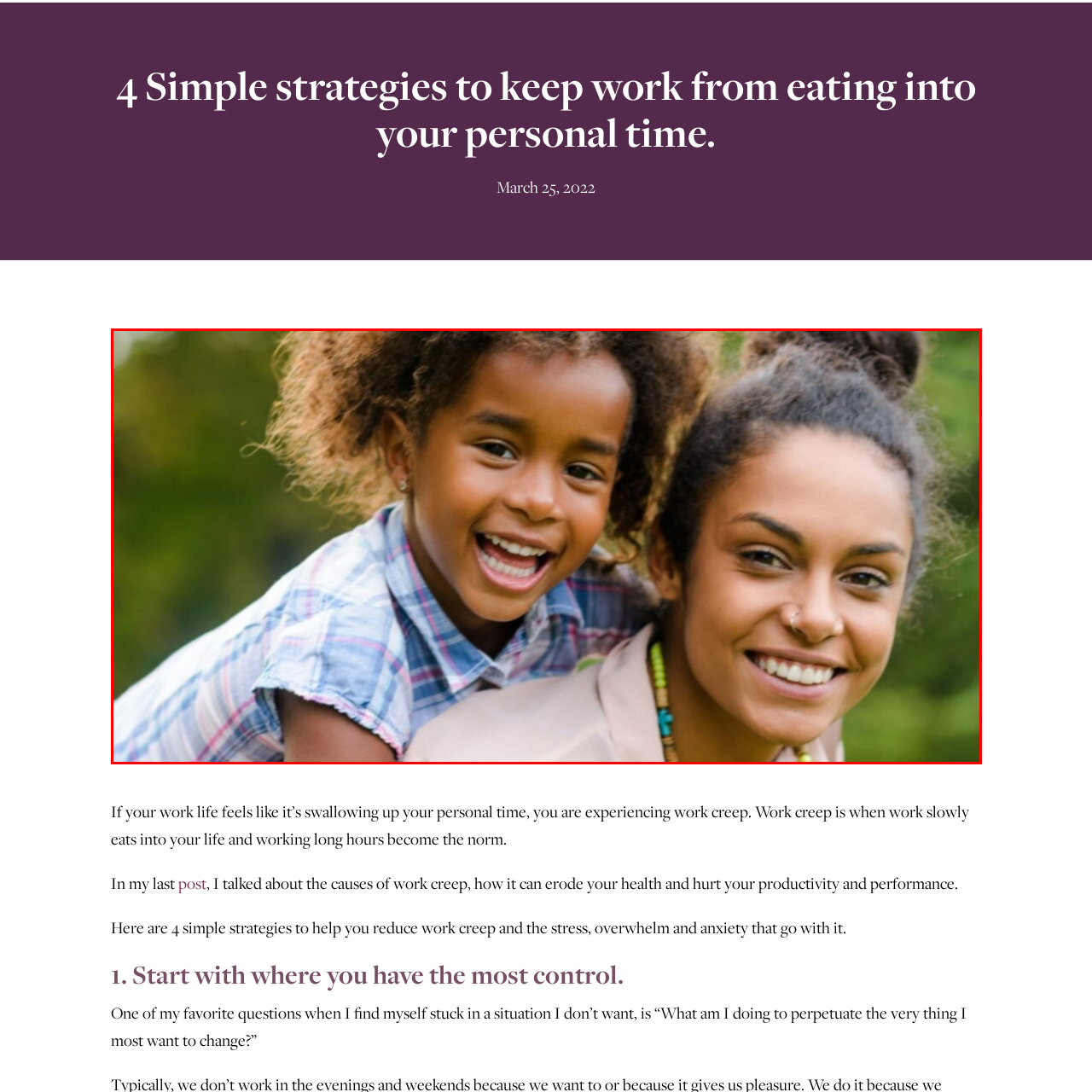Using the image highlighted in the red border, answer the following question concisely with a word or phrase:
What is the daughter wearing?

Plaid shirt